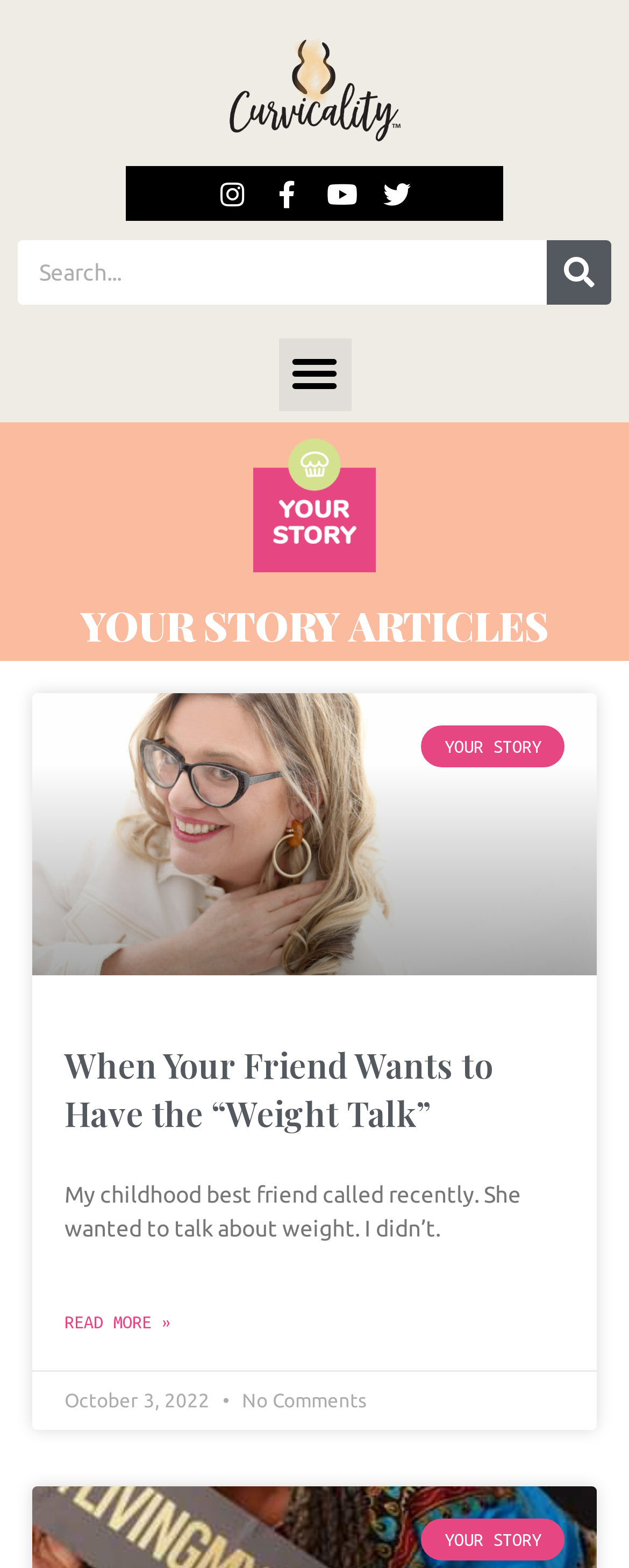Please pinpoint the bounding box coordinates for the region I should click to adhere to this instruction: "Open menu".

[0.442, 0.215, 0.558, 0.262]